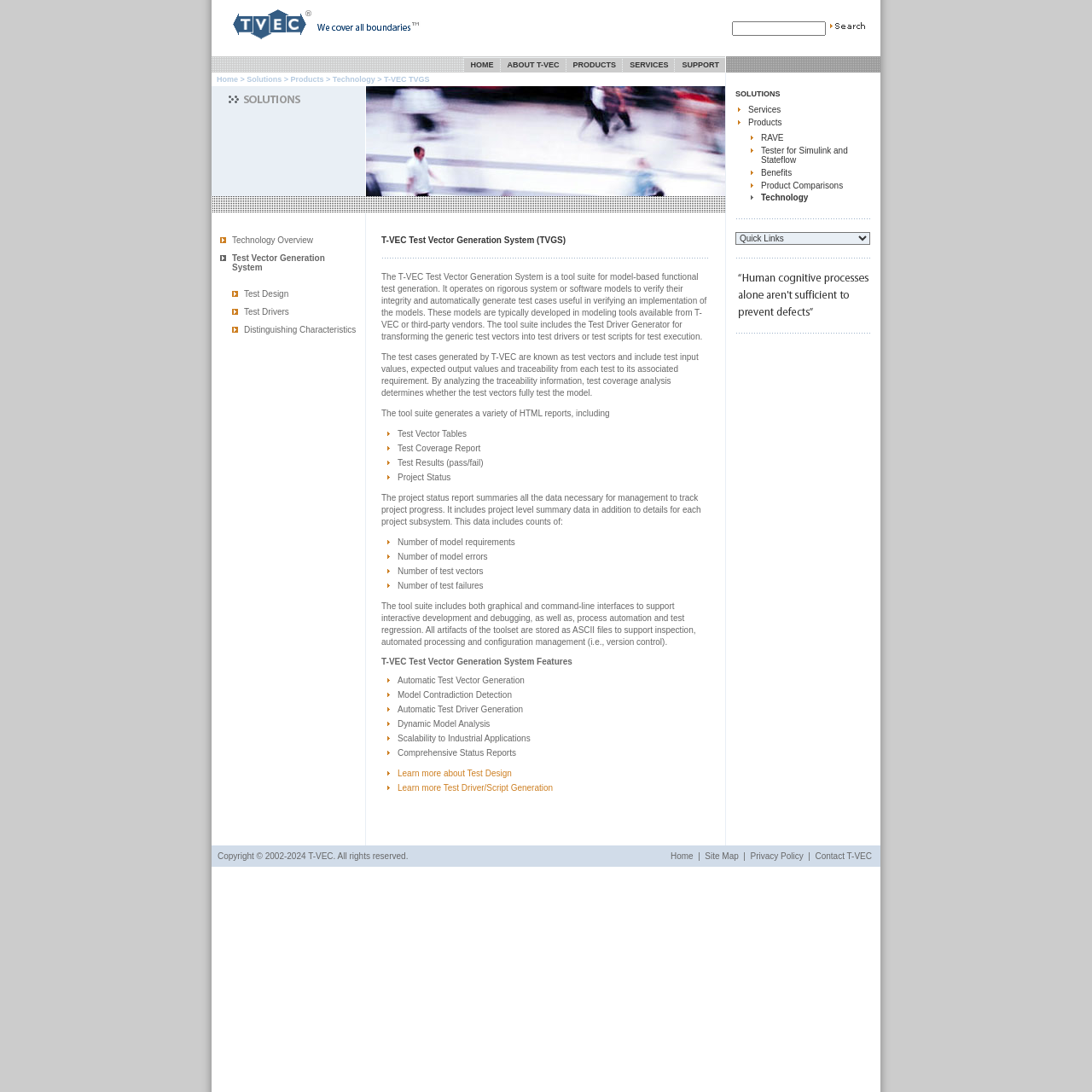Summarize the webpage in an elaborate manner.

The webpage is about T-VEC, a company that provides solutions for model-based functional test generation. At the top of the page, there is a header section with a logo and a search bar. Below the header, there is a navigation menu with links to different sections of the website, including Home, About T-VEC, Products, Services, and Support.

The main content of the page is divided into two columns. The left column has a breadcrumb trail showing the current location within the website, with links to Home, Solutions, Products, Technology, and T-VEC TVGS. Below the breadcrumb trail, there is a table with two rows, each containing a heading and a list of links. The first row has a heading "Solutions" and links to different solution categories. The second row has a heading "Technology Overview" and links to different technology-related topics.

The right column has a heading "T-VEC Test Vector Generation System (TVGS)" and a brief description of the system. Below the description, there is a list of features of the system, including automatic test vector generation, model contradiction detection, and dynamic model analysis. There is also a section on project status reports, which summarizes data necessary for management to track project progress.

Further down the page, there is a detailed description of the T-VEC Test Vector Generation System, including its capabilities, such as generating test cases, test drivers, and test scripts, and providing comprehensive status reports. The system is designed to support interactive development and debugging, as well as process automation and test regression. All artifacts of the toolset are stored as ASCII files to support inspection, automated processing, and configuration management.